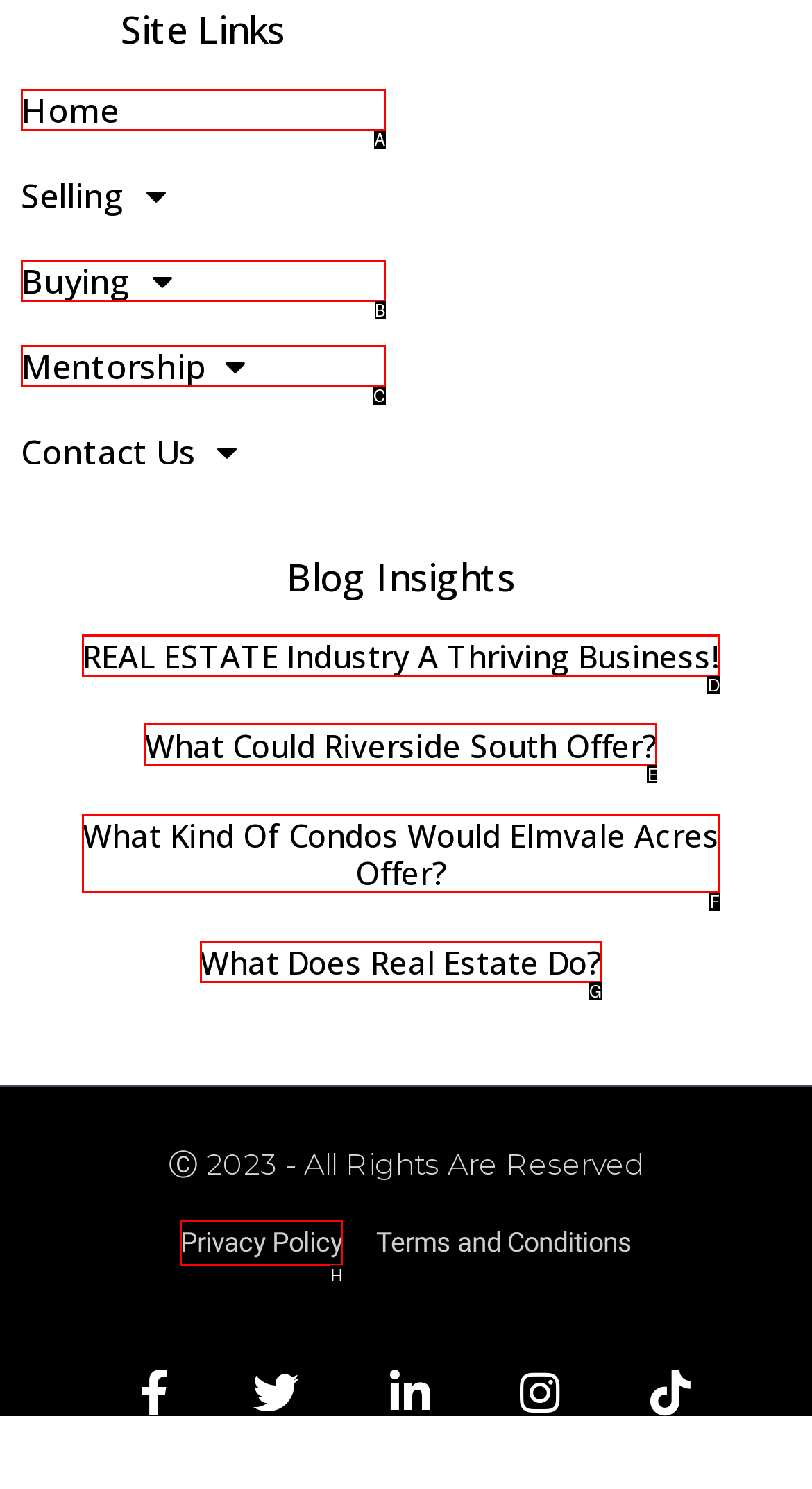Please indicate which HTML element to click in order to fulfill the following task: View What Could Riverside South Offer? Respond with the letter of the chosen option.

E